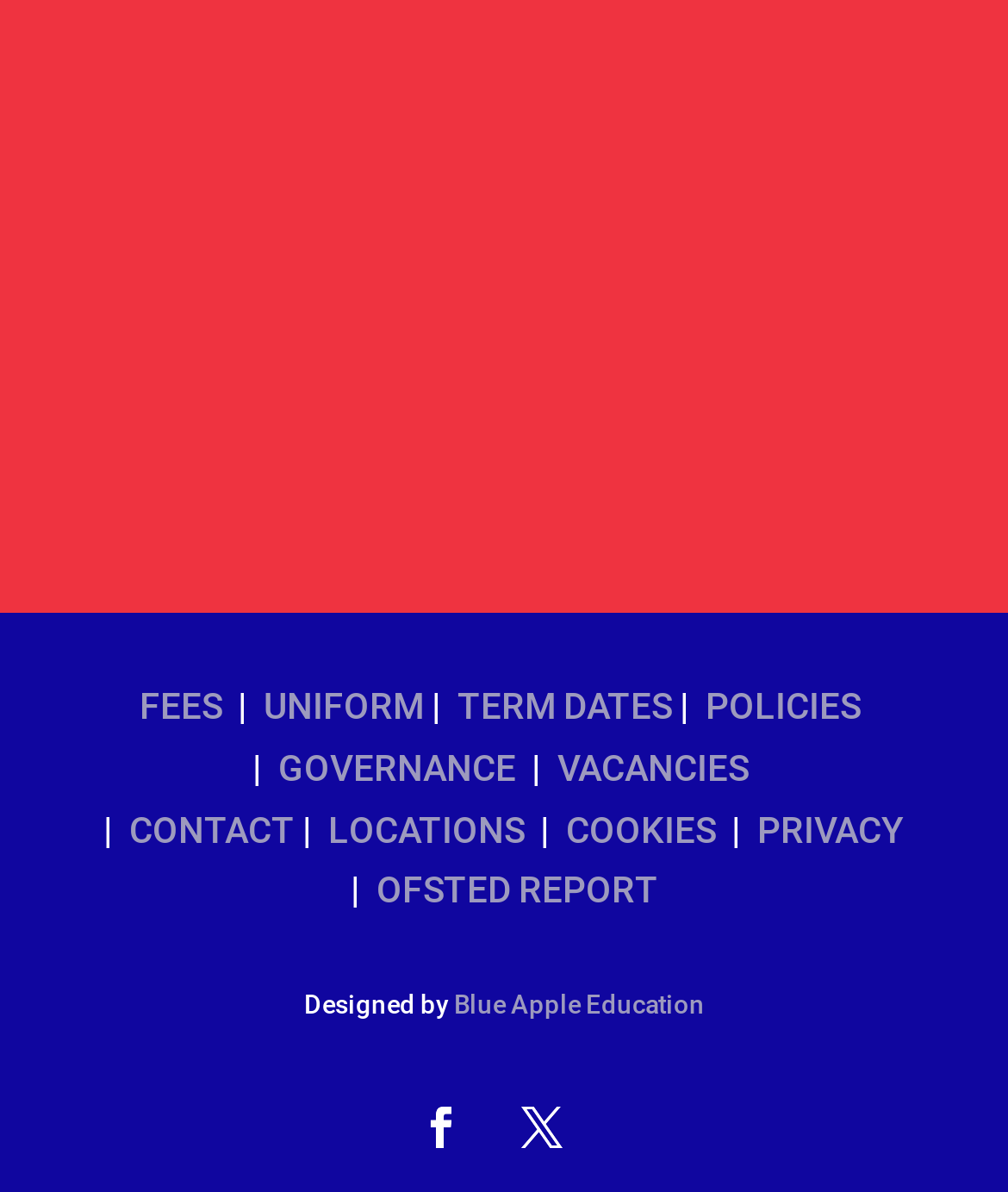Pinpoint the bounding box coordinates of the clickable area needed to execute the instruction: "Check term dates". The coordinates should be specified as four float numbers between 0 and 1, i.e., [left, top, right, bottom].

[0.454, 0.575, 0.667, 0.61]